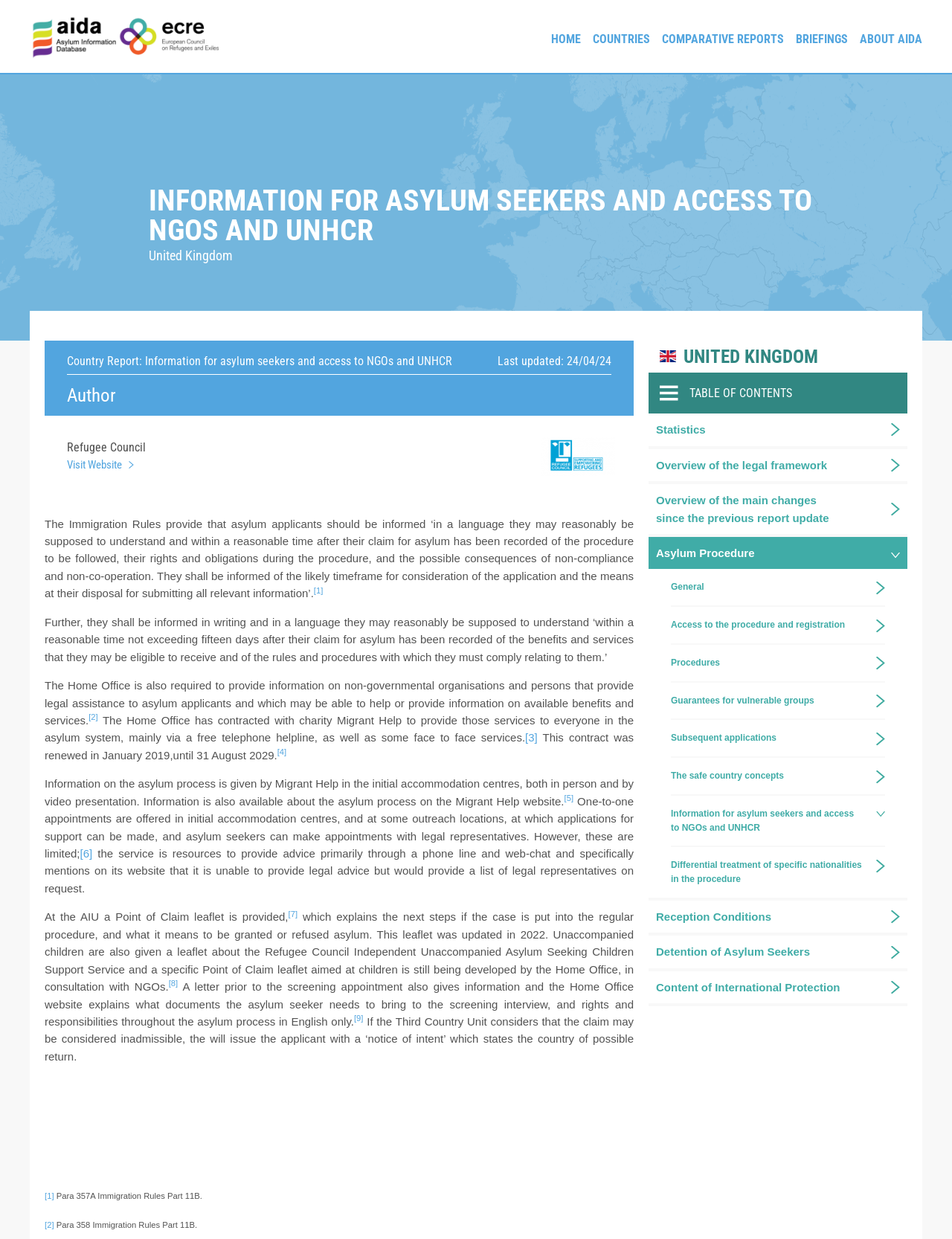Refer to the image and provide an in-depth answer to the question:
What is the name of the organization providing legal assistance to asylum applicants?

The answer can be found in the section 'Information for asylum seekers and access to NGOs and UNHCR' where it is mentioned that 'The Home Office has contracted with charity Migrant Help to provide those services to everyone in the asylum system, mainly via a free telephone helpline, as well as some face to face services.' However, it is also mentioned that 'Unaccompanied children are also given a leaflet about the Refugee Council Independent Unaccompanied Asylum Seeking Children Support Service' which implies that Refugee Council is also involved in providing legal assistance to asylum applicants.